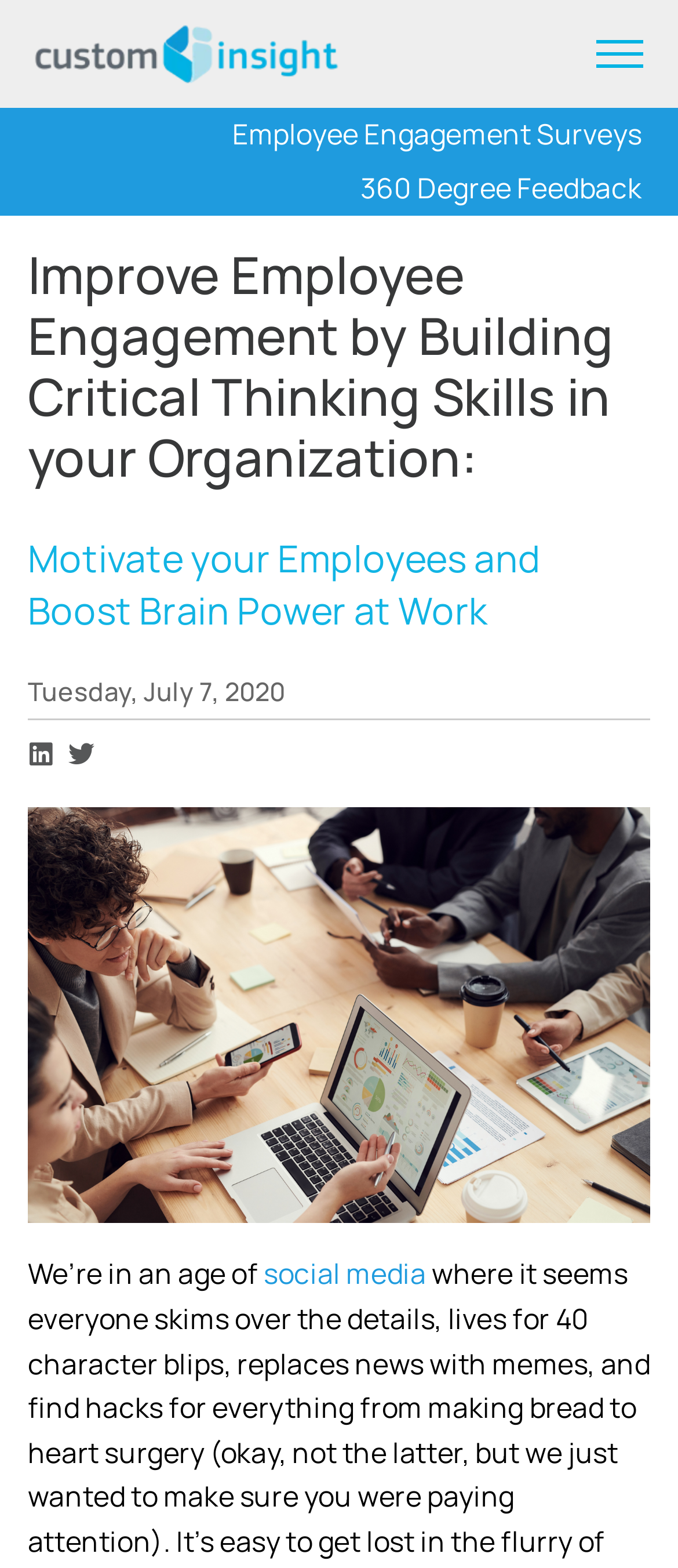How many social media links are present on the webpage? Look at the image and give a one-word or short phrase answer.

2